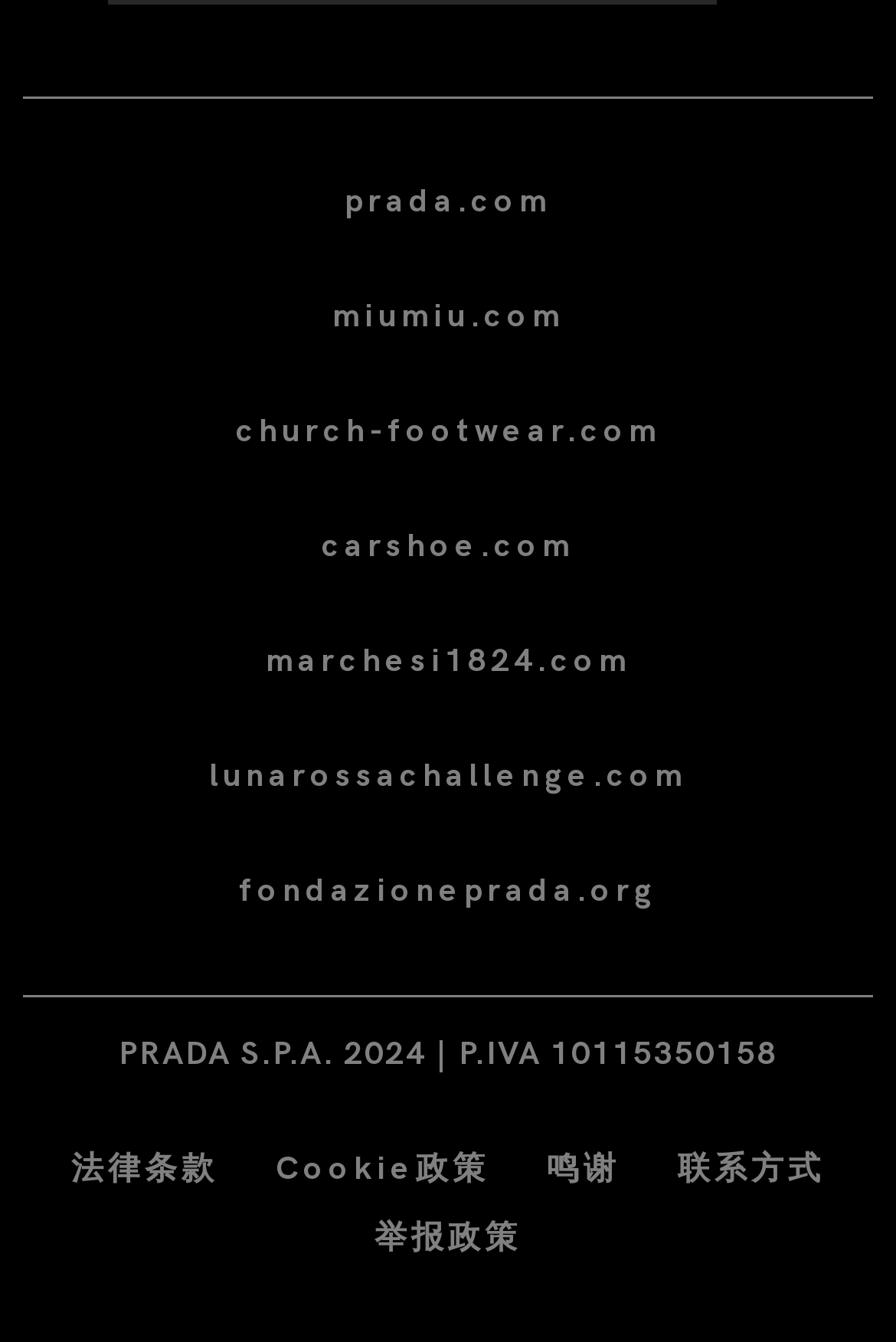What is the P.IVA number?
Make sure to answer the question with a detailed and comprehensive explanation.

I found the P.IVA number '10115350158' in the static text at the bottom of the webpage, which also includes the company name 'PRADA S.P.A.'.